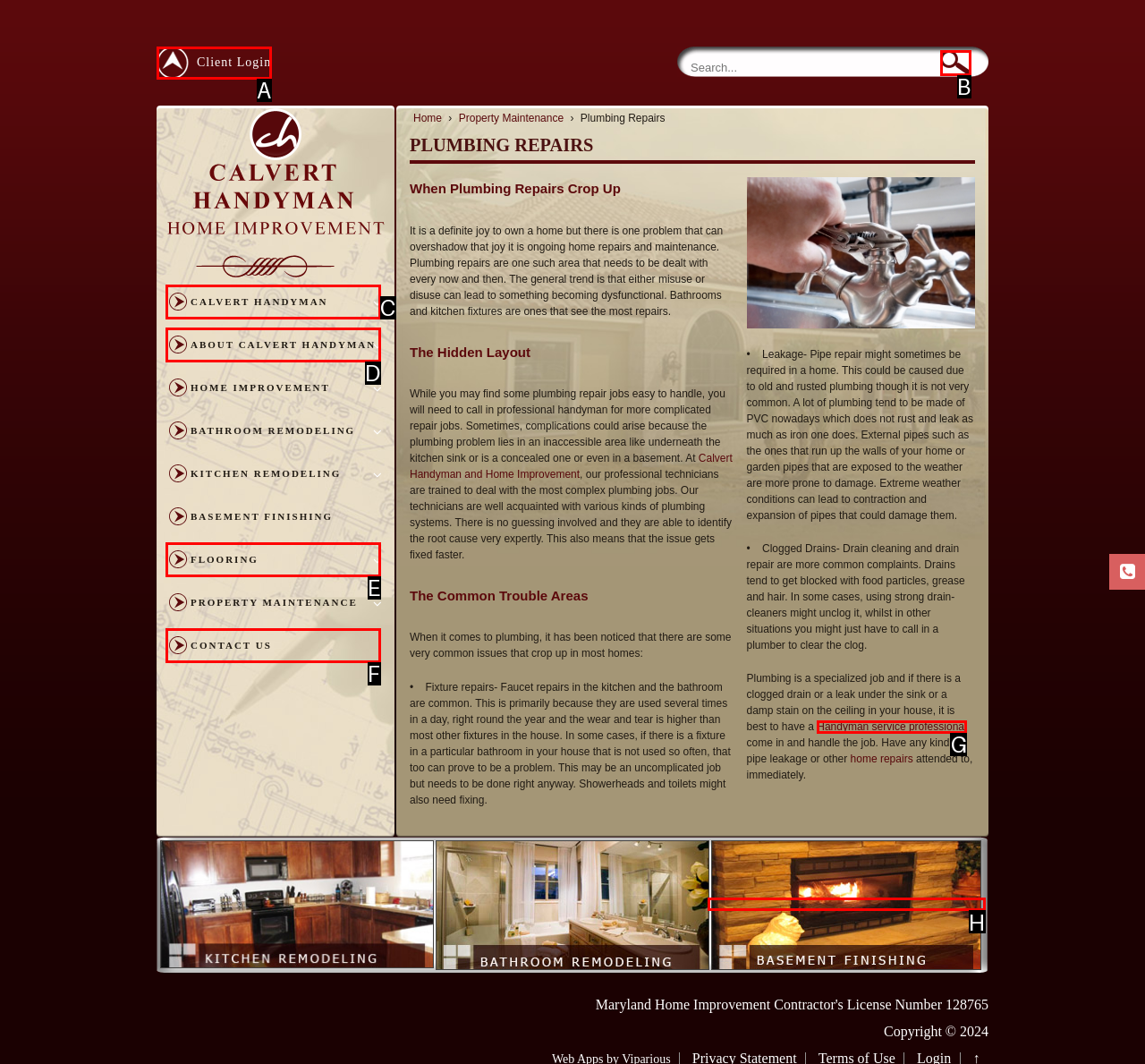Based on the description: About Calvert Handyman, identify the matching HTML element. Reply with the letter of the correct option directly.

D